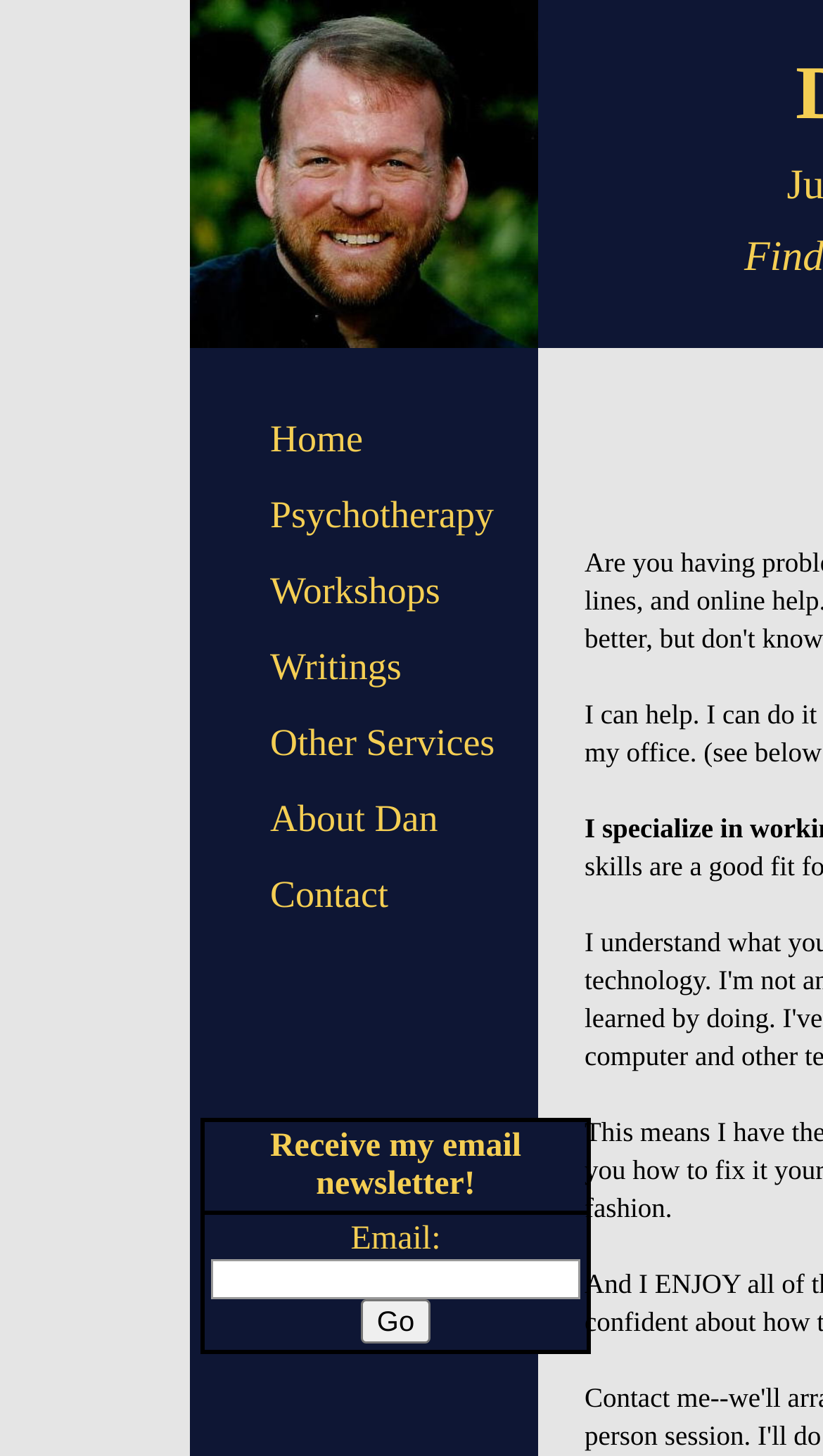Predict the bounding box of the UI element that fits this description: "parent_node: Email: name="go" value="Go"".

[0.437, 0.892, 0.524, 0.923]